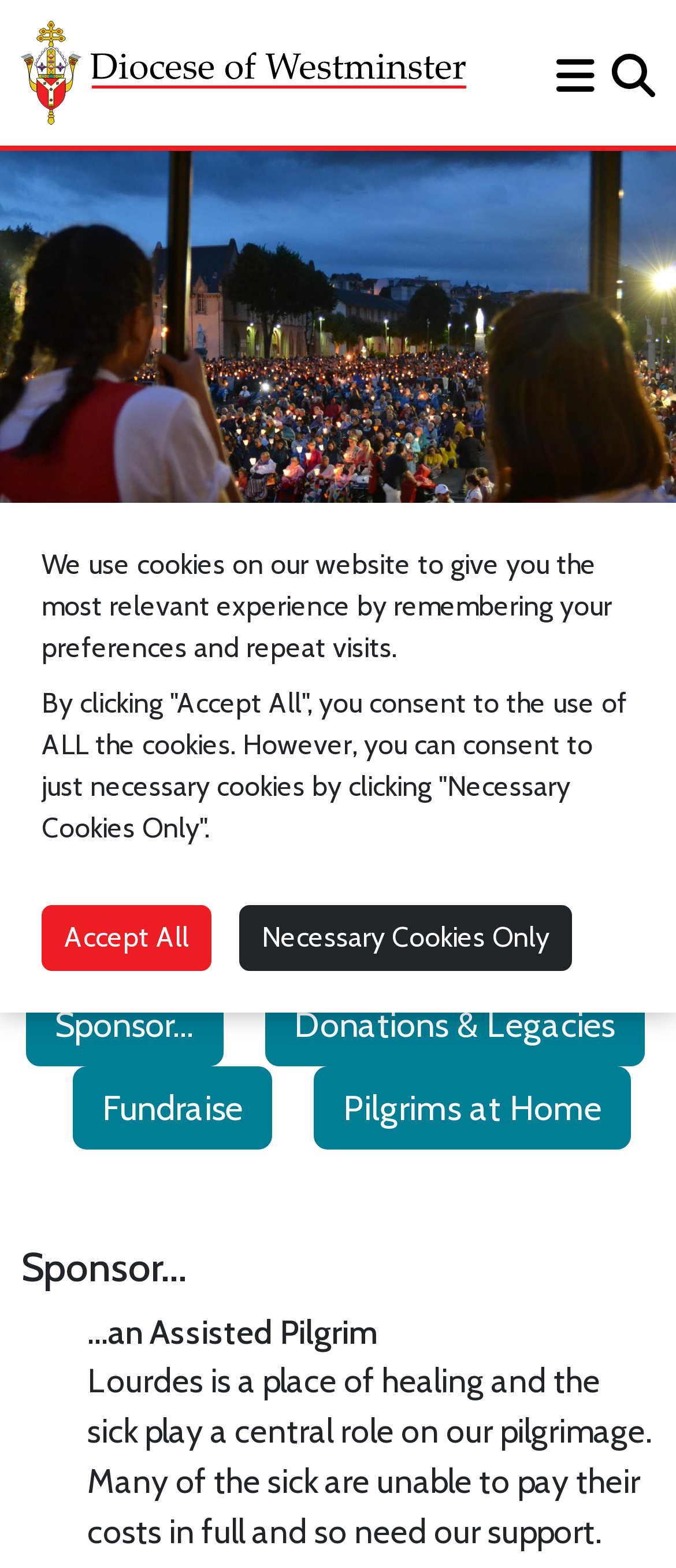Could you locate the bounding box coordinates for the section that should be clicked to accomplish this task: "Go to Diocese of Westminster".

[0.031, 0.013, 0.697, 0.08]